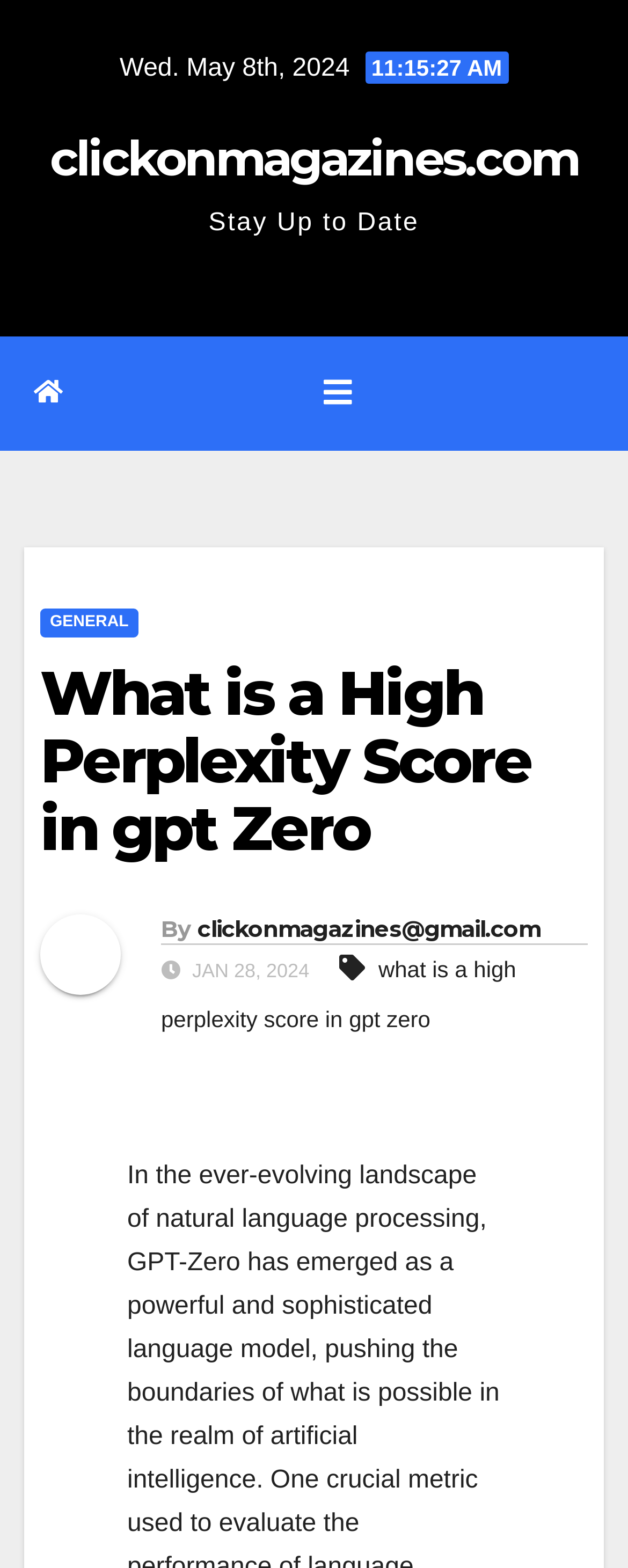Find and provide the bounding box coordinates for the UI element described here: "parent_node: Byclickonmagazines@gmail.com". The coordinates should be given as four float numbers between 0 and 1: [left, top, right, bottom].

[0.064, 0.583, 0.256, 0.65]